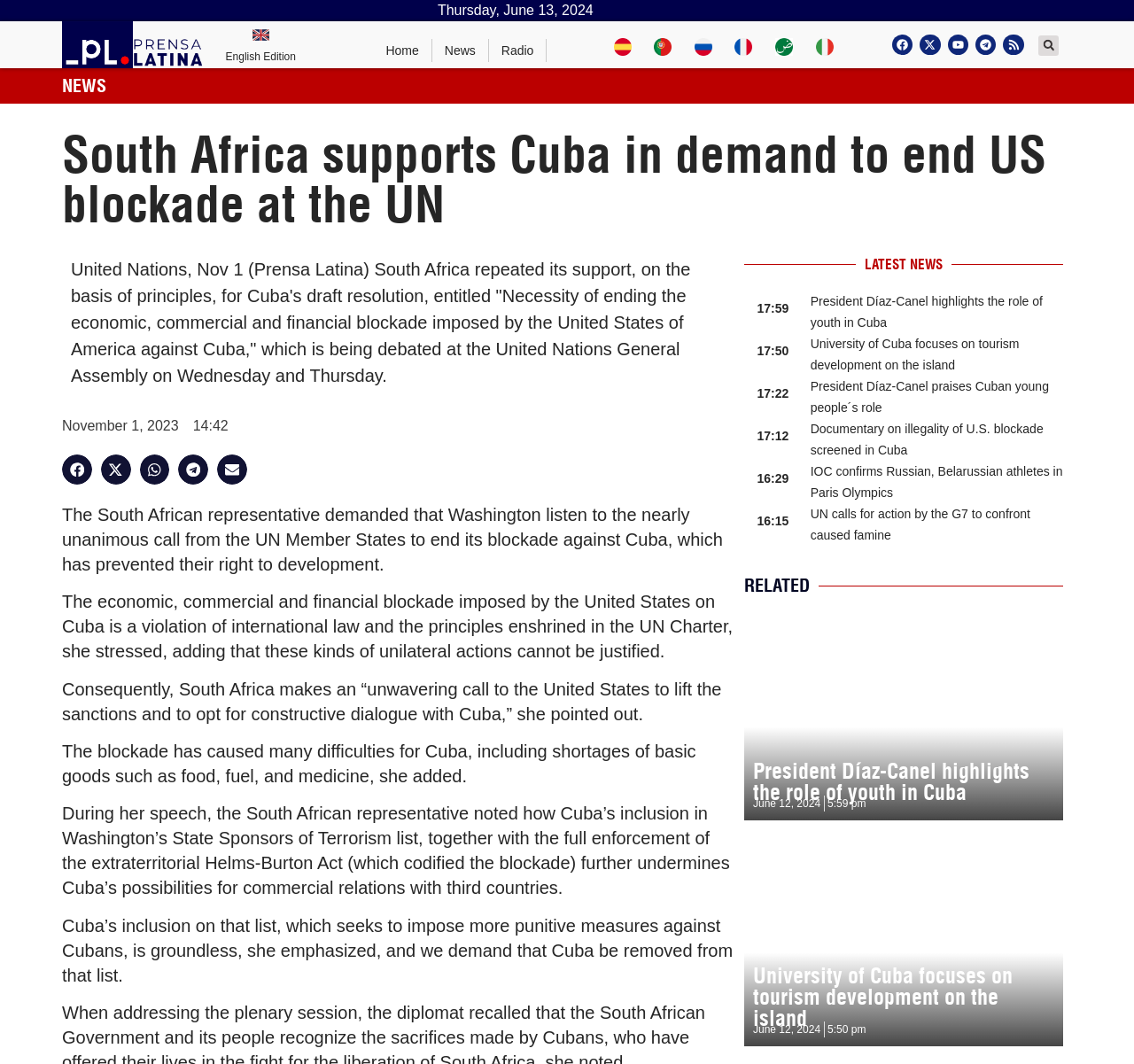Please identify the bounding box coordinates of the element I need to click to follow this instruction: "Click the 'Previous' button".

None